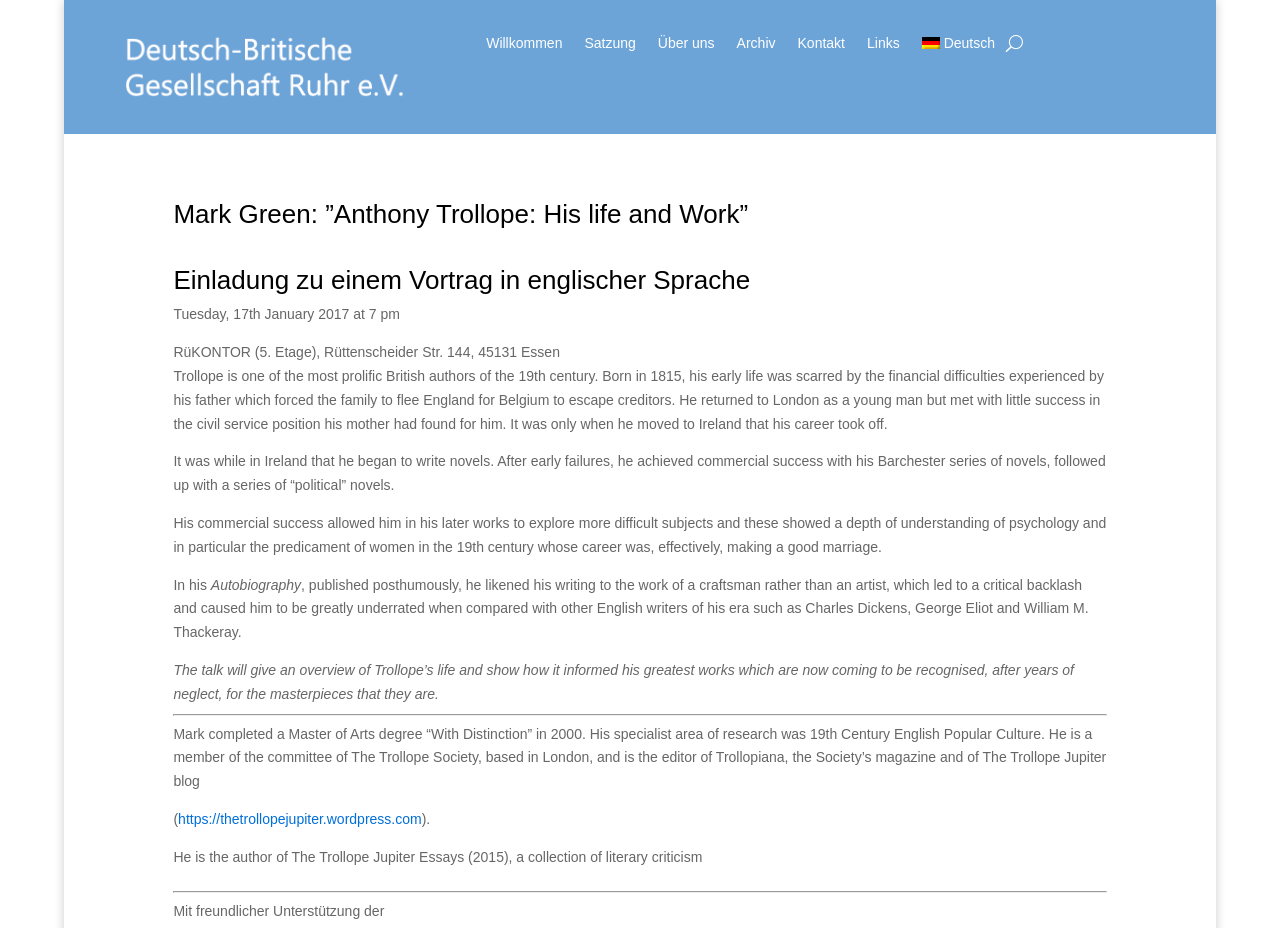What is the title of the event?
Provide a concise answer using a single word or phrase based on the image.

Anthony Trollope: His life and Work